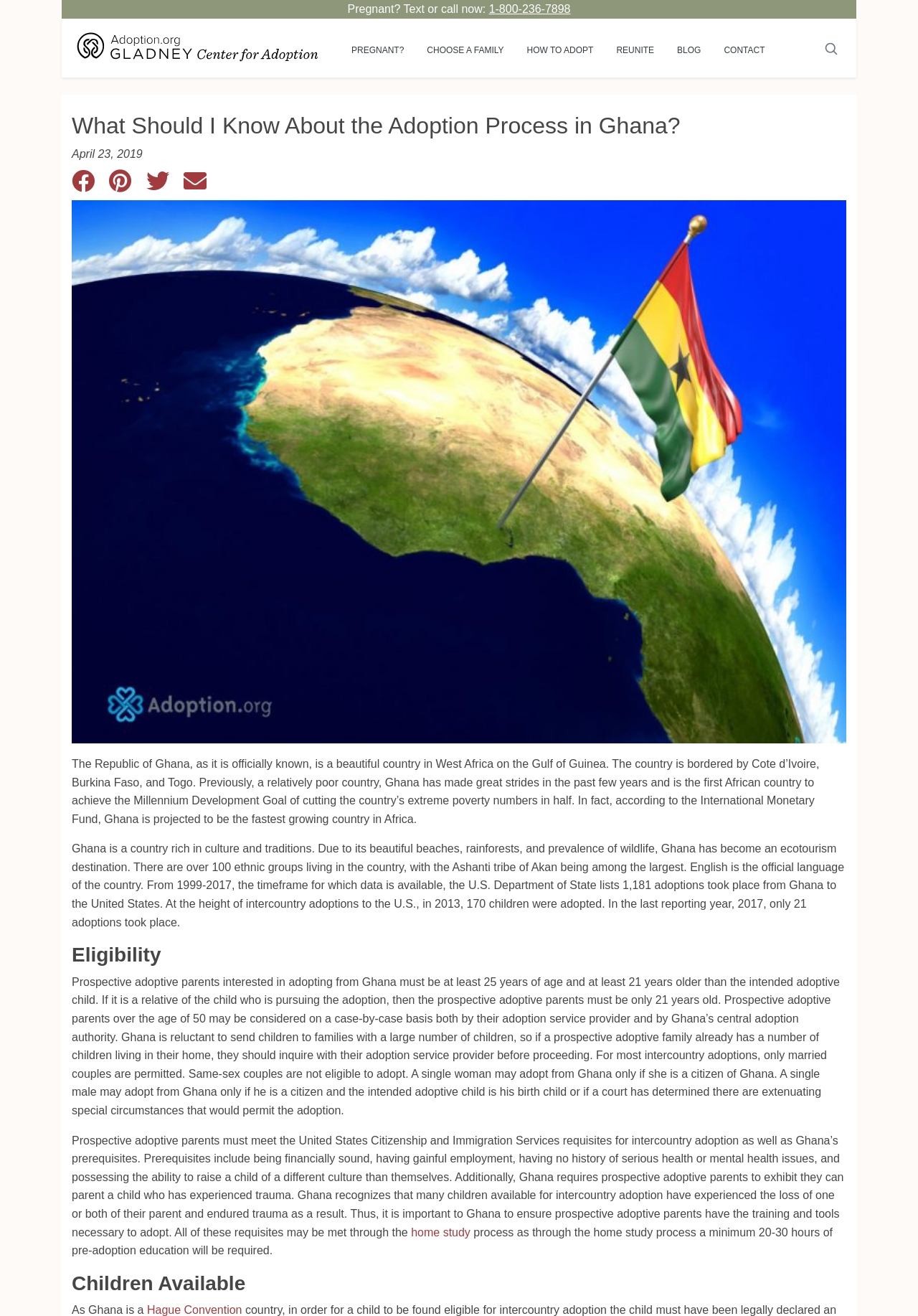Locate the coordinates of the bounding box for the clickable region that fulfills this instruction: "Search for something".

[0.888, 0.027, 0.927, 0.046]